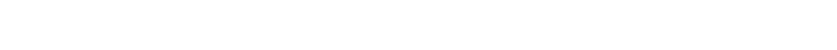Using a single word or phrase, answer the following question: 
What type of icon is featured prominently?

Play button